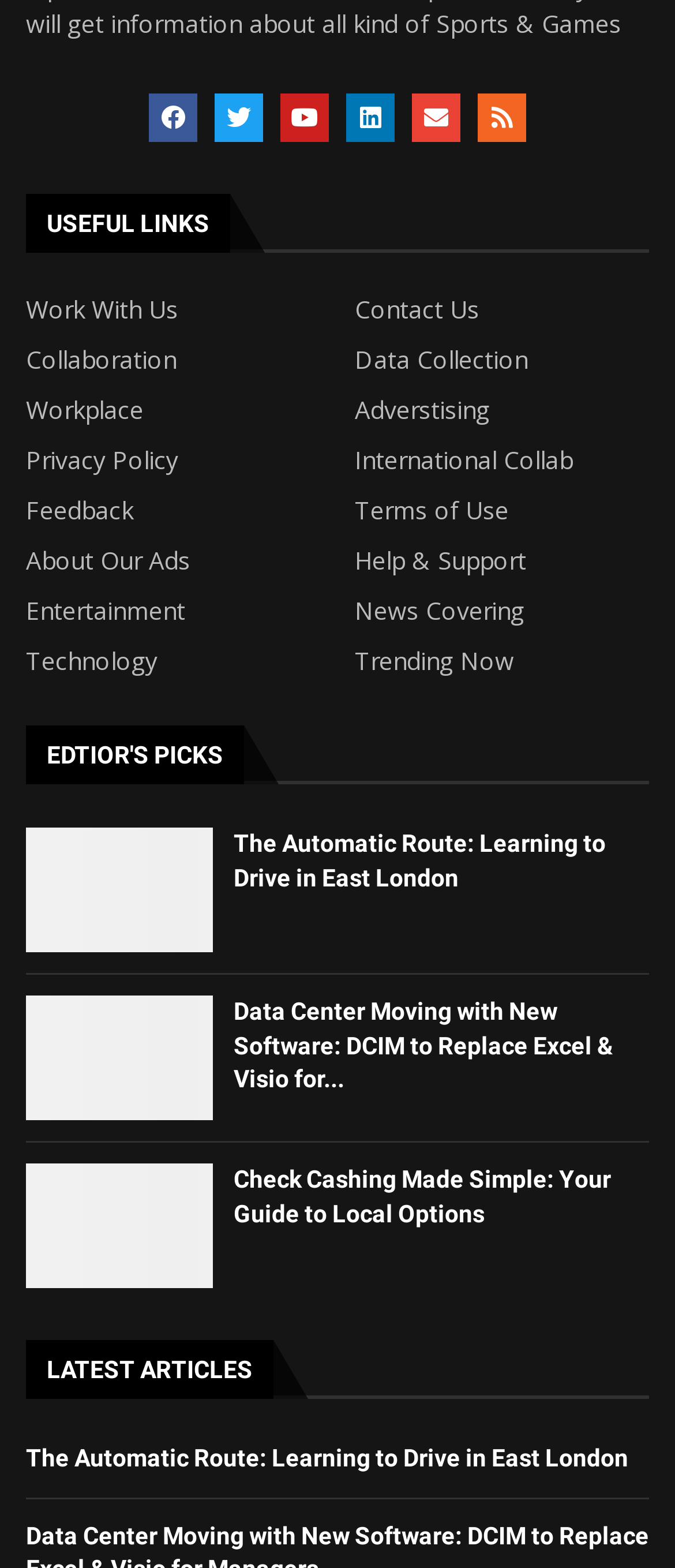Please answer the following question using a single word or phrase: 
What is the last link in the 'USEFUL LINKS' section?

Feedback